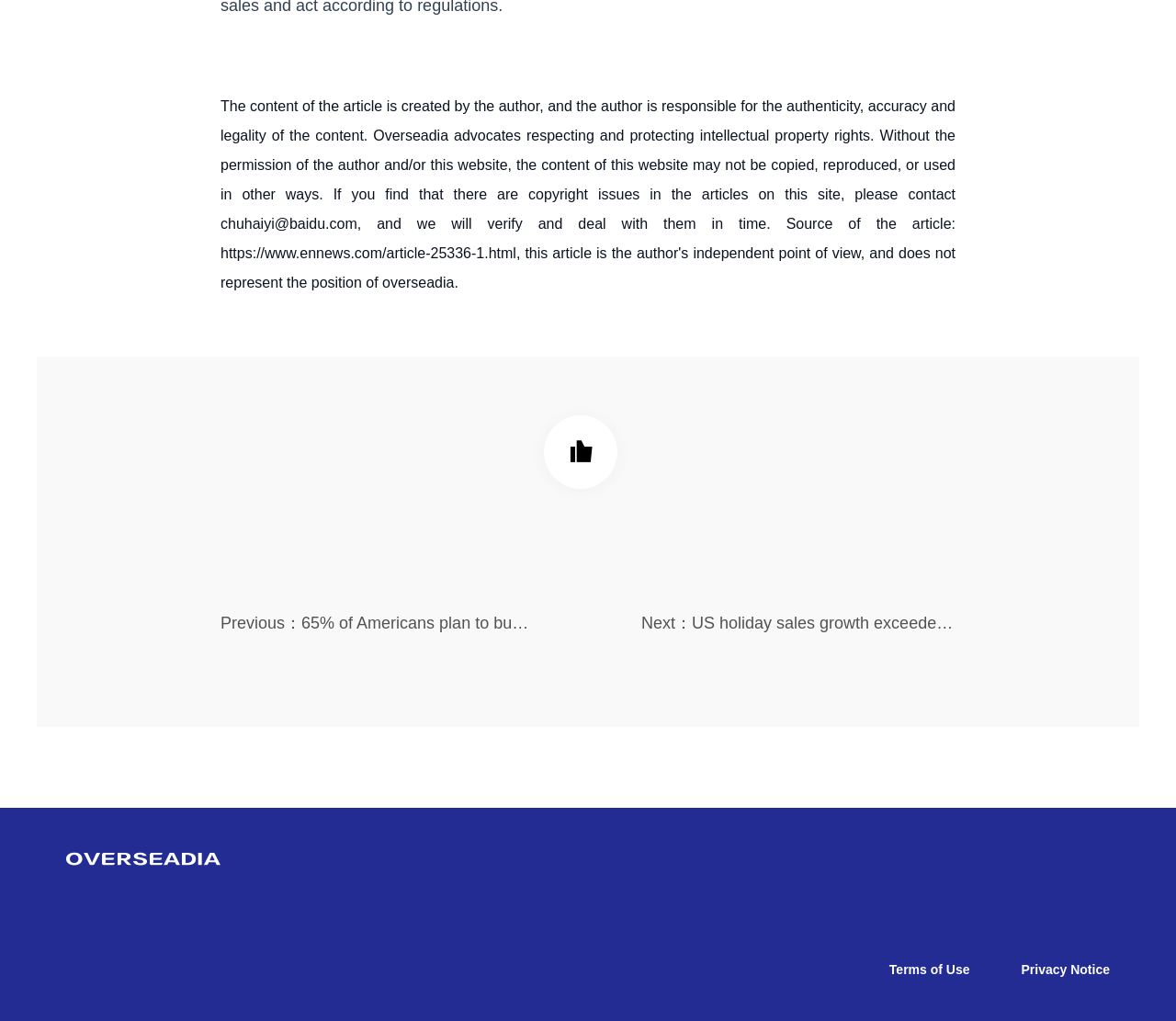Use a single word or phrase to answer the question: 
What is the text of the last link in the footer?

Privacy Notice